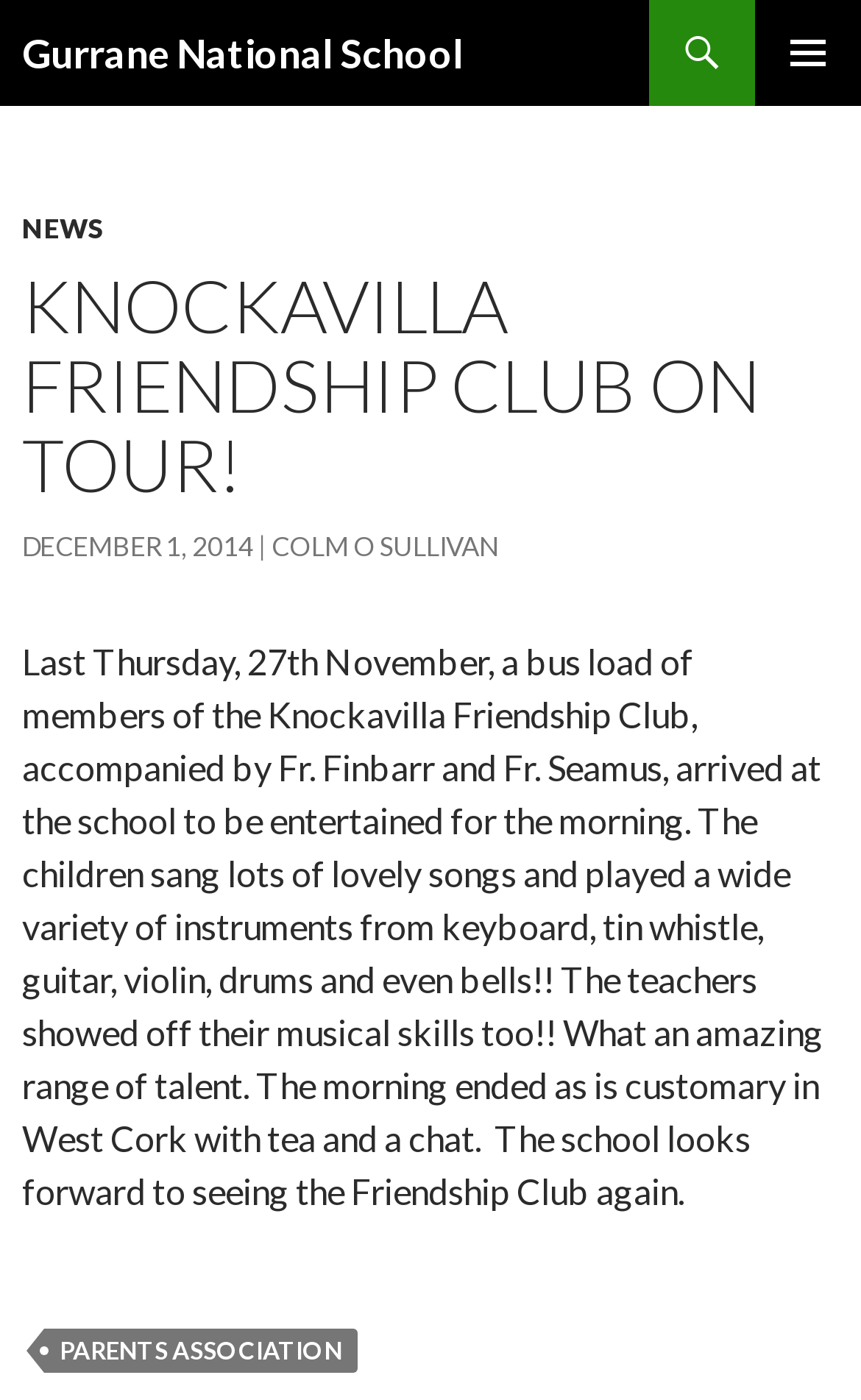Based on the image, give a detailed response to the question: What instruments were played by the children?

I determined the answer by reading the article text which mentions the children playing a wide variety of instruments including keyboard, tin whistle, guitar, violin, drums, and even bells.